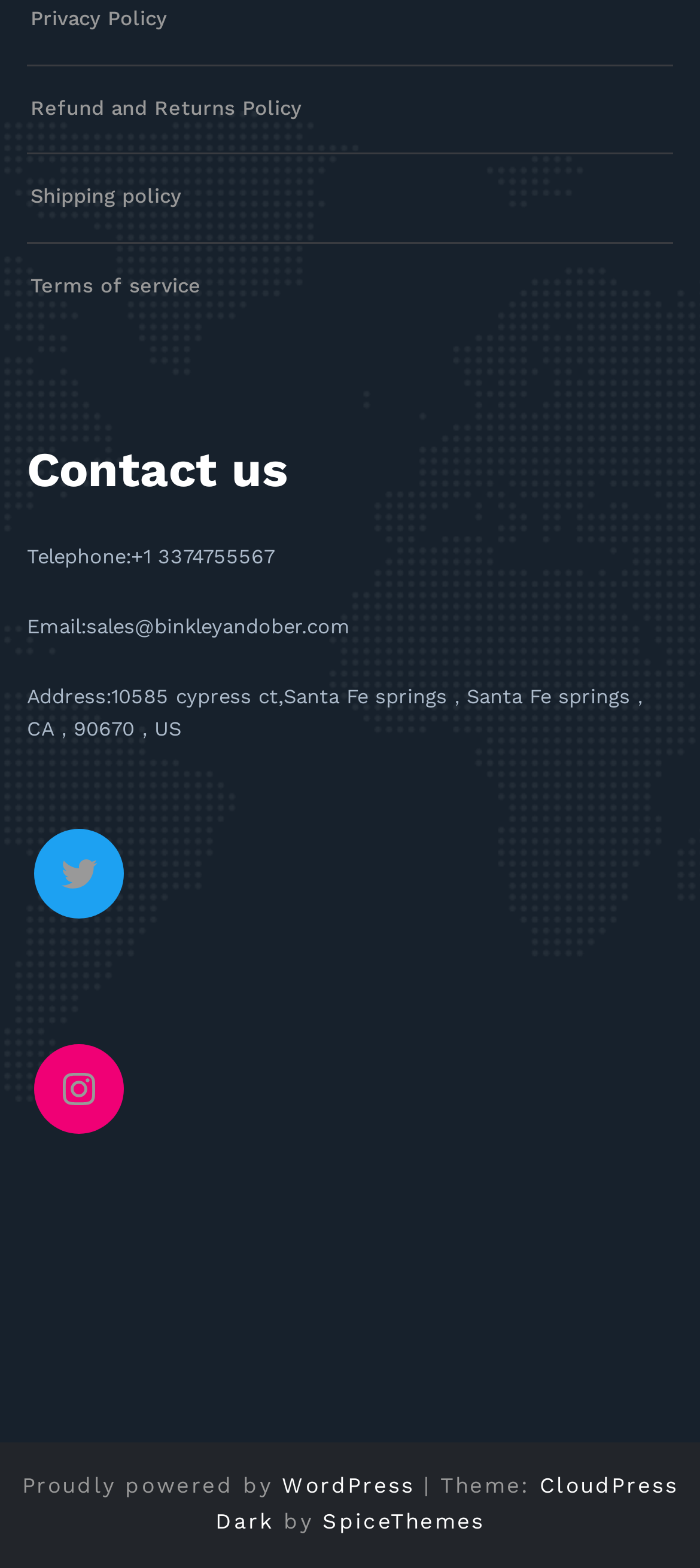Indicate the bounding box coordinates of the clickable region to achieve the following instruction: "Visit WordPress website."

[0.403, 0.939, 0.592, 0.955]